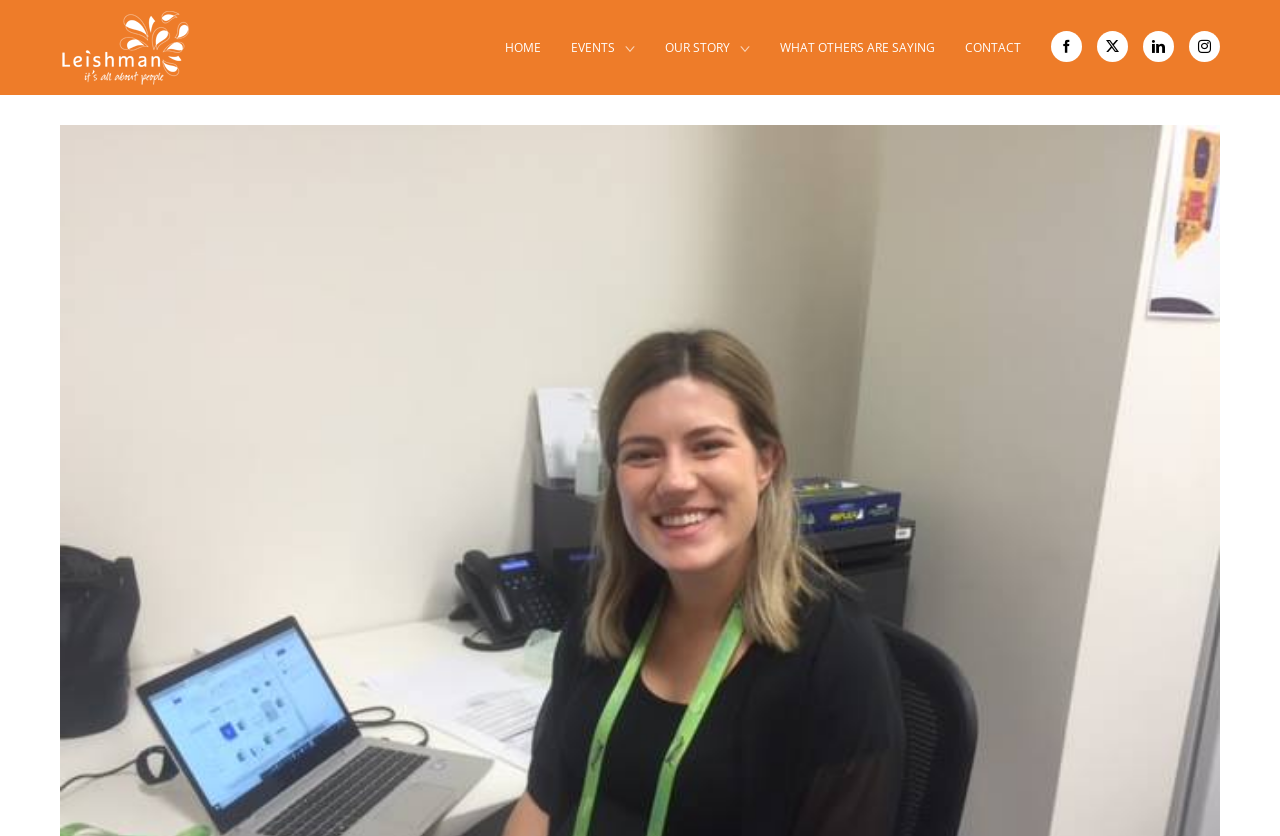Please determine the bounding box coordinates of the area that needs to be clicked to complete this task: 'Read what others are saying'. The coordinates must be four float numbers between 0 and 1, formatted as [left, top, right, bottom].

[0.609, 0.037, 0.73, 0.079]